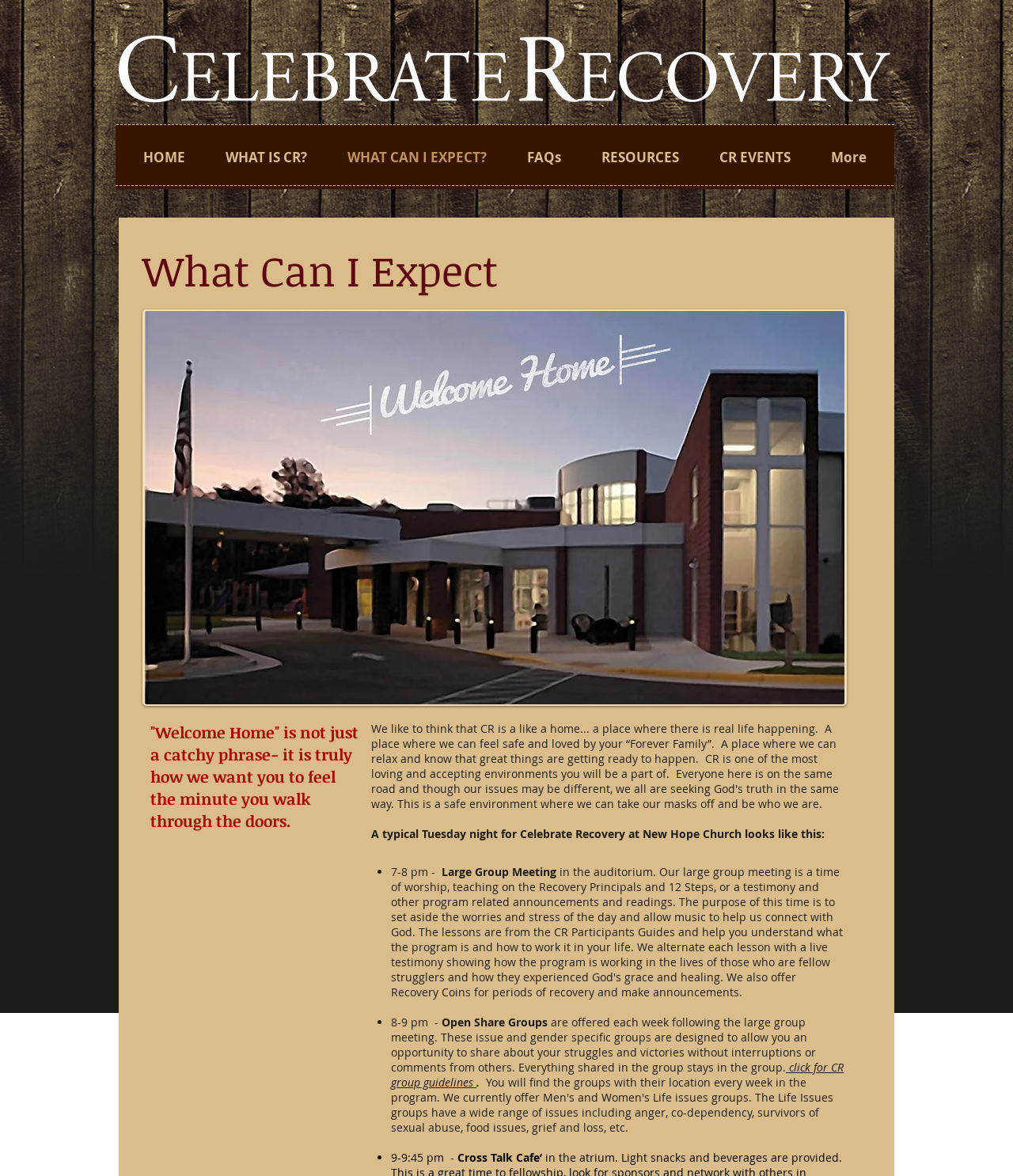What is Celebrate Recovery? Examine the screenshot and reply using just one word or a brief phrase.

A recovery program